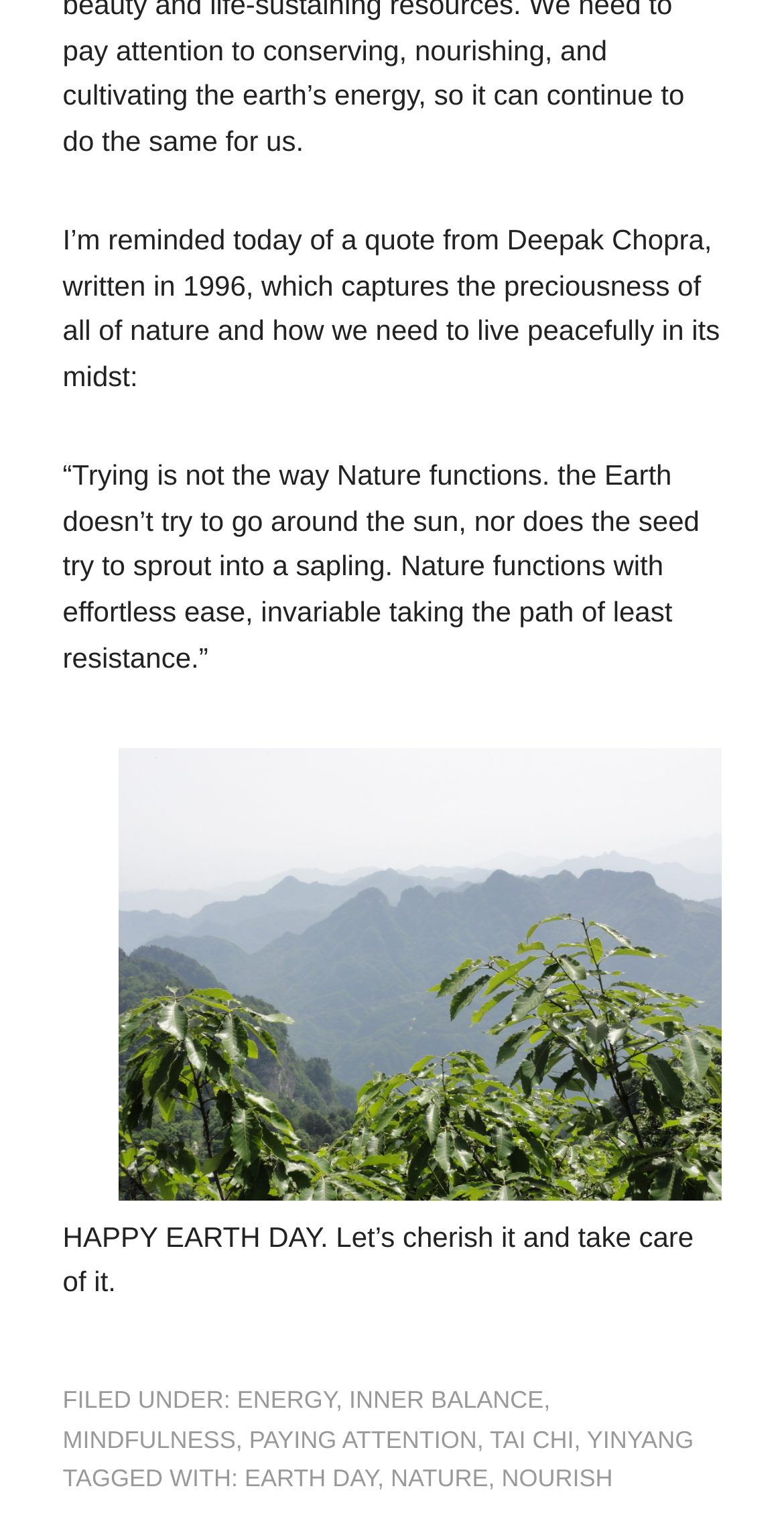Please specify the bounding box coordinates of the element that should be clicked to execute the given instruction: 'follow the link to TAI CHI'. Ensure the coordinates are four float numbers between 0 and 1, expressed as [left, top, right, bottom].

[0.625, 0.942, 0.732, 0.96]